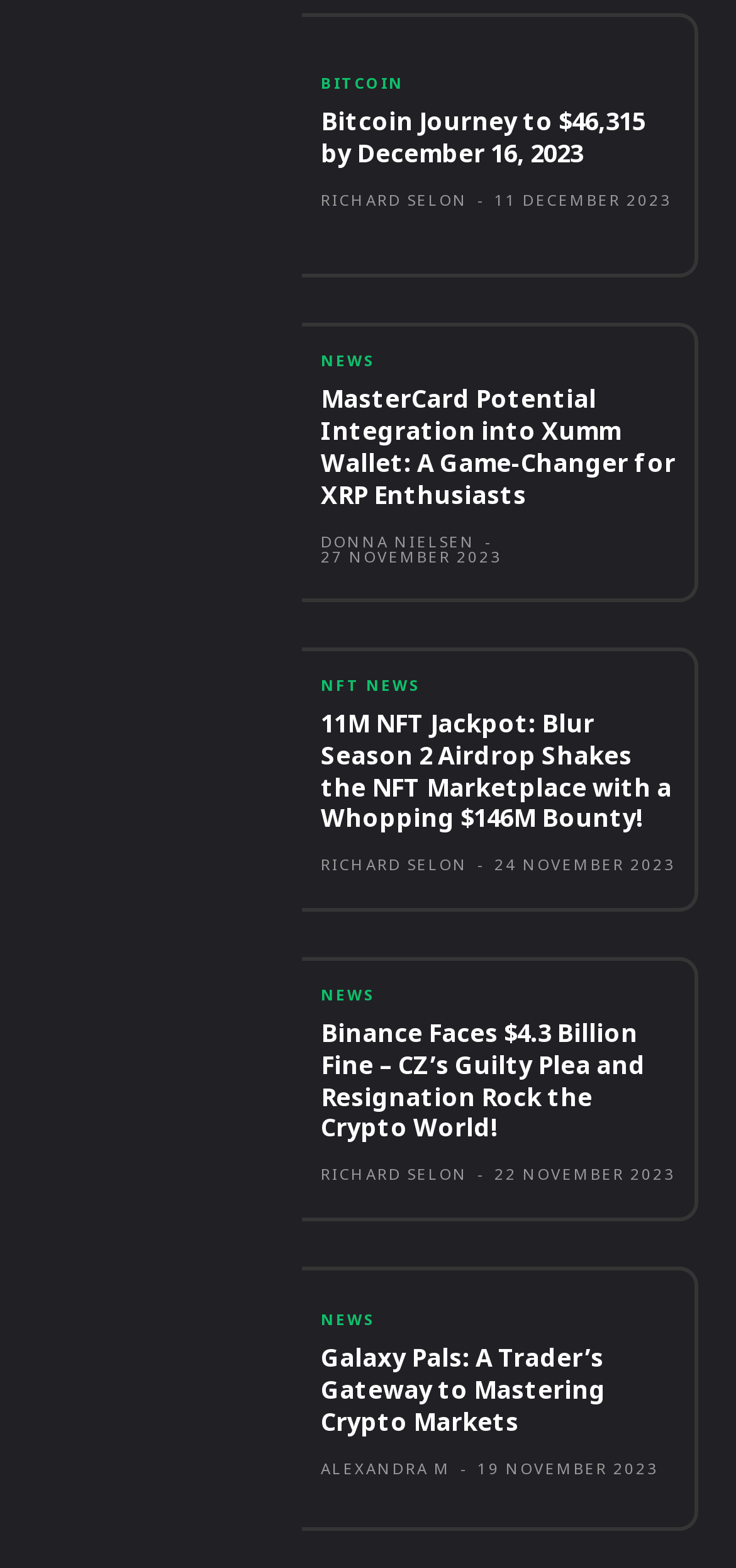Could you indicate the bounding box coordinates of the region to click in order to complete this instruction: "Explore Galaxy Pals: A Trader’s Gateway to Mastering Crypto Markets".

[0.436, 0.856, 0.918, 0.917]